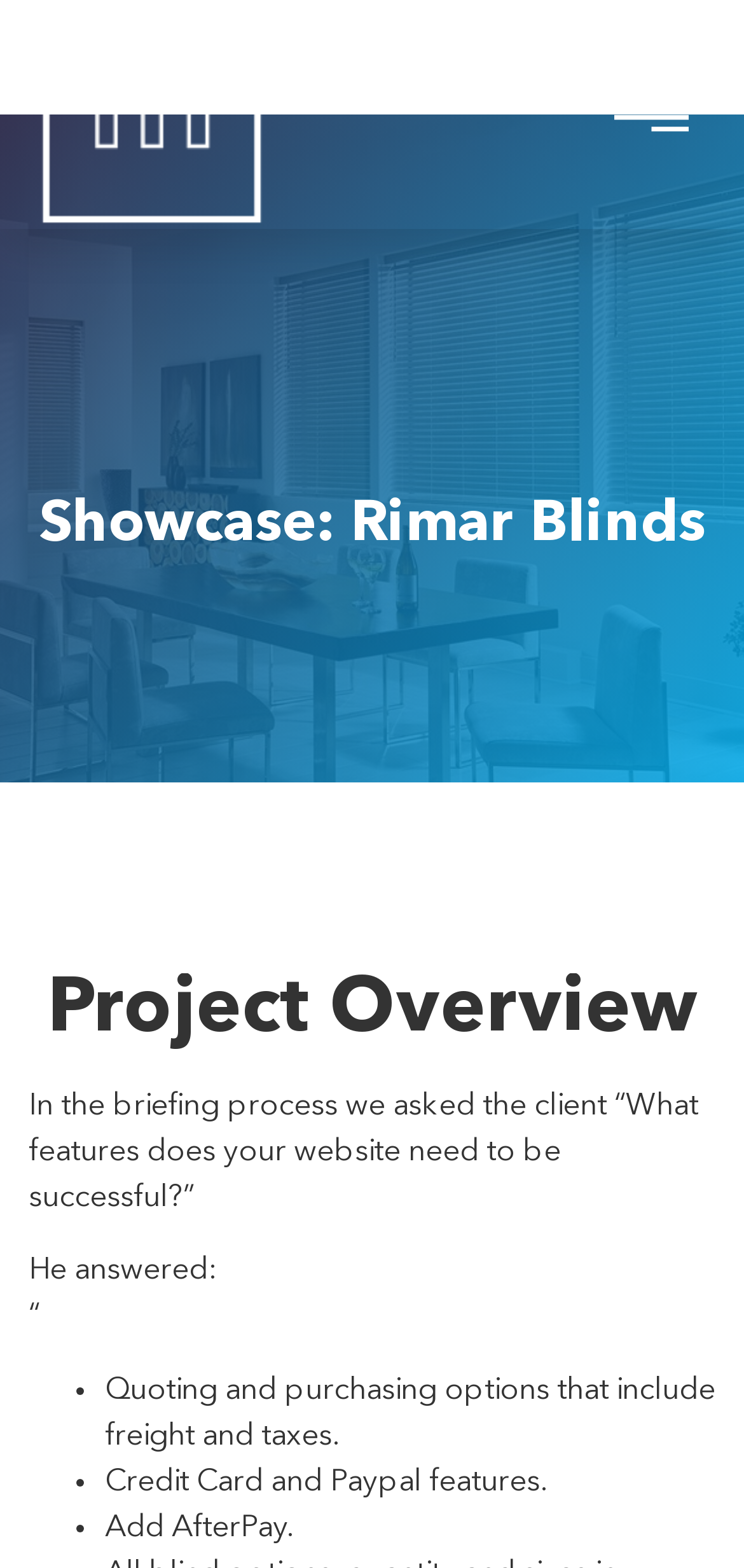Use a single word or phrase to answer the question: What is the second feature required by the client?

Credit Card and Paypal